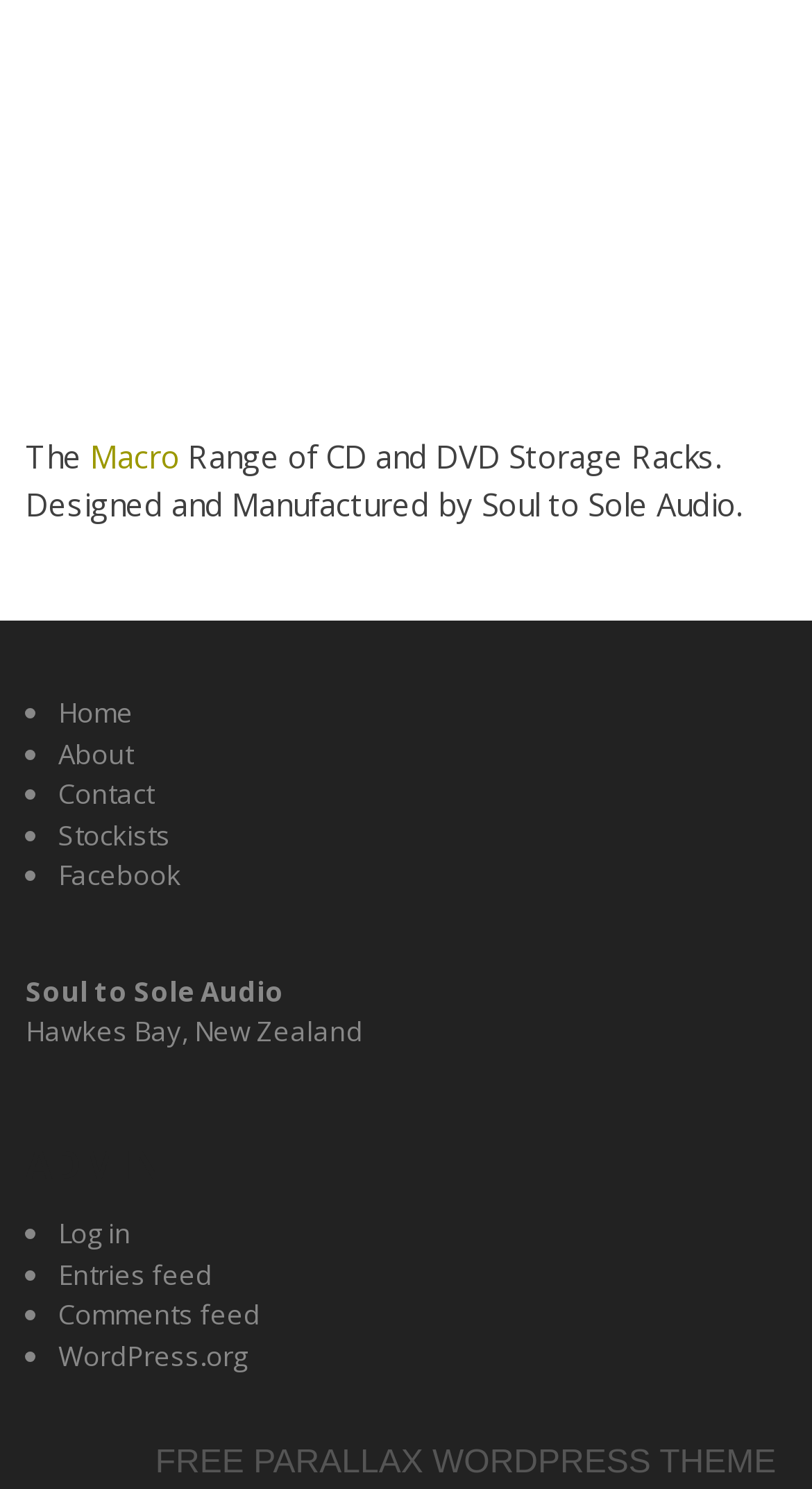Locate the bounding box coordinates of the clickable region necessary to complete the following instruction: "Click on About". Provide the coordinates in the format of four float numbers between 0 and 1, i.e., [left, top, right, bottom].

[0.071, 0.493, 0.164, 0.518]